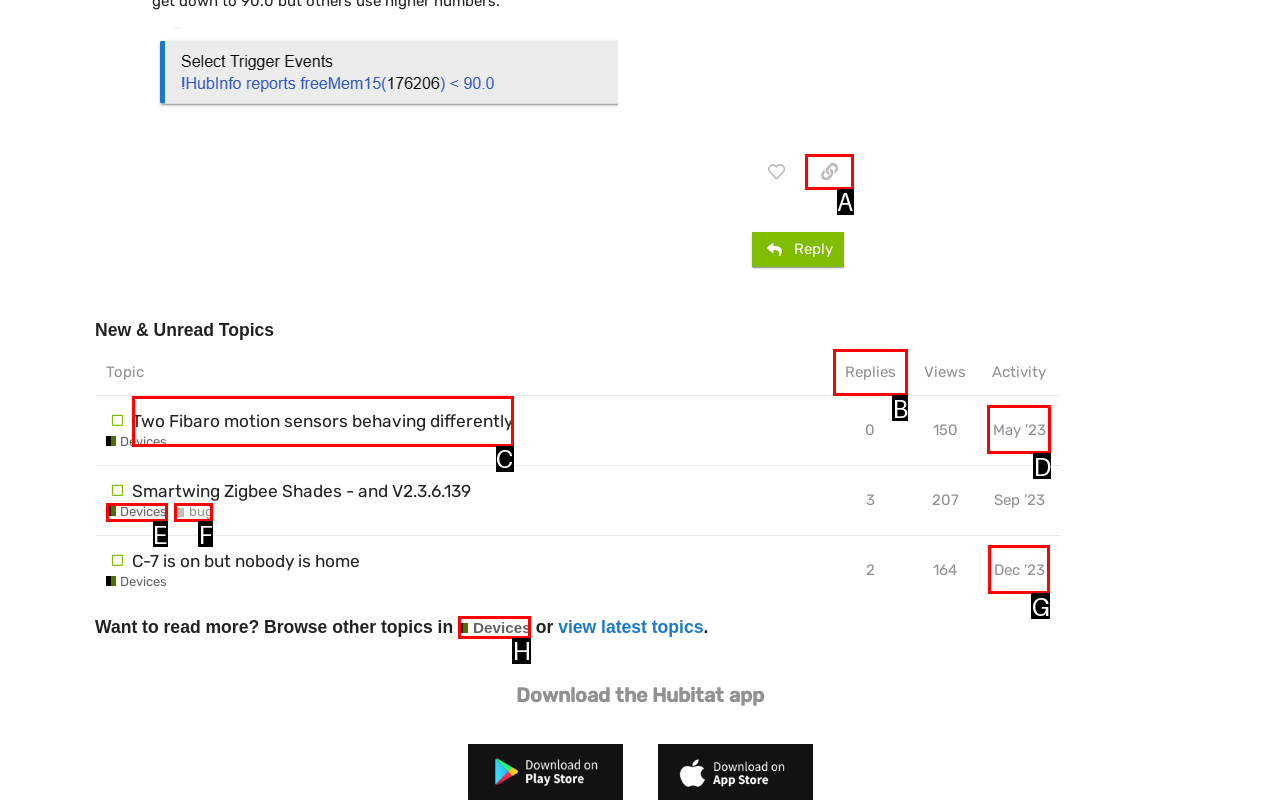Determine the correct UI element to click for this instruction: sort topics by replies. Respond with the letter of the chosen element.

B